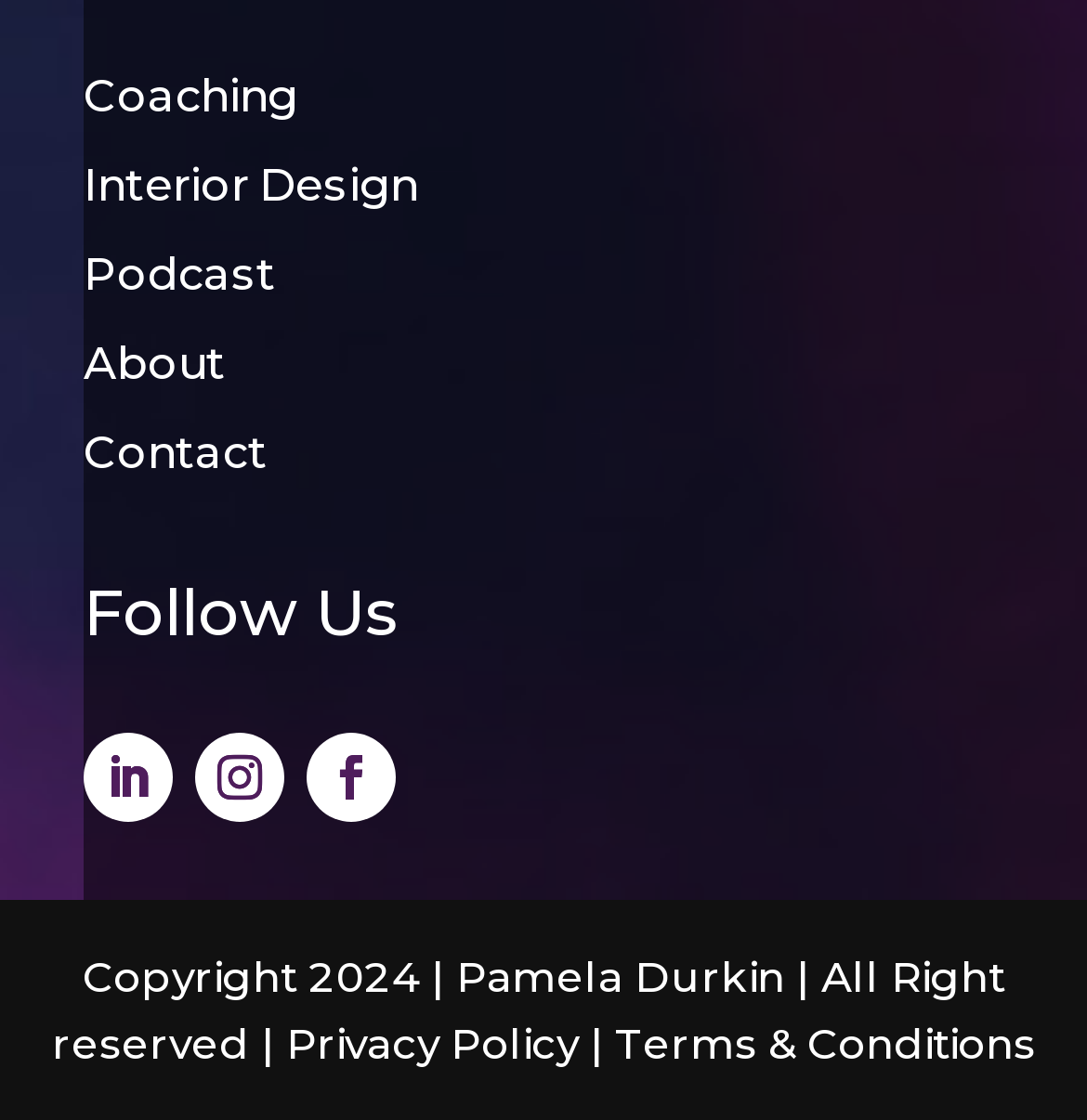Find the bounding box coordinates of the clickable area required to complete the following action: "Go to Home page".

None